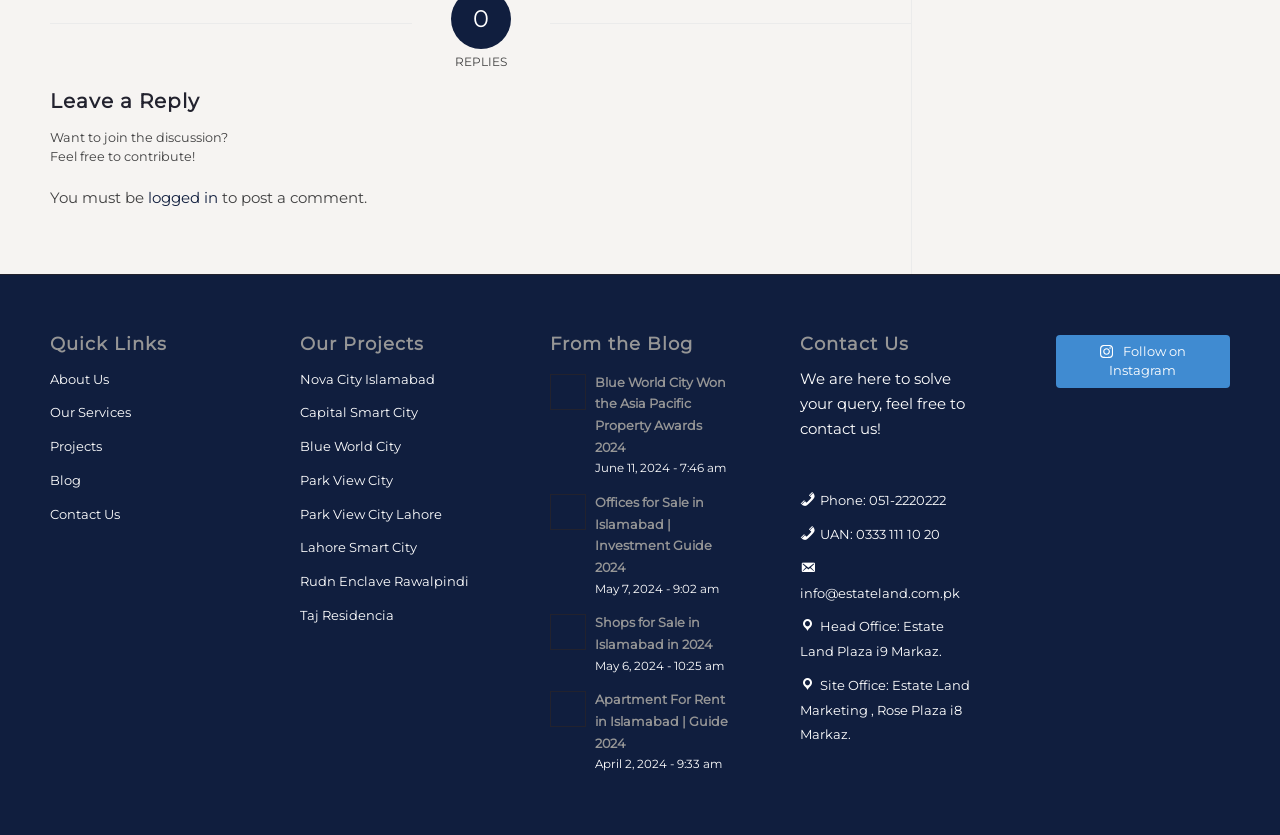Pinpoint the bounding box coordinates of the area that must be clicked to complete this instruction: "Read the blog post 'Blue World City Won the Asia Pacific Property Awards 2024'".

[0.43, 0.443, 0.57, 0.575]